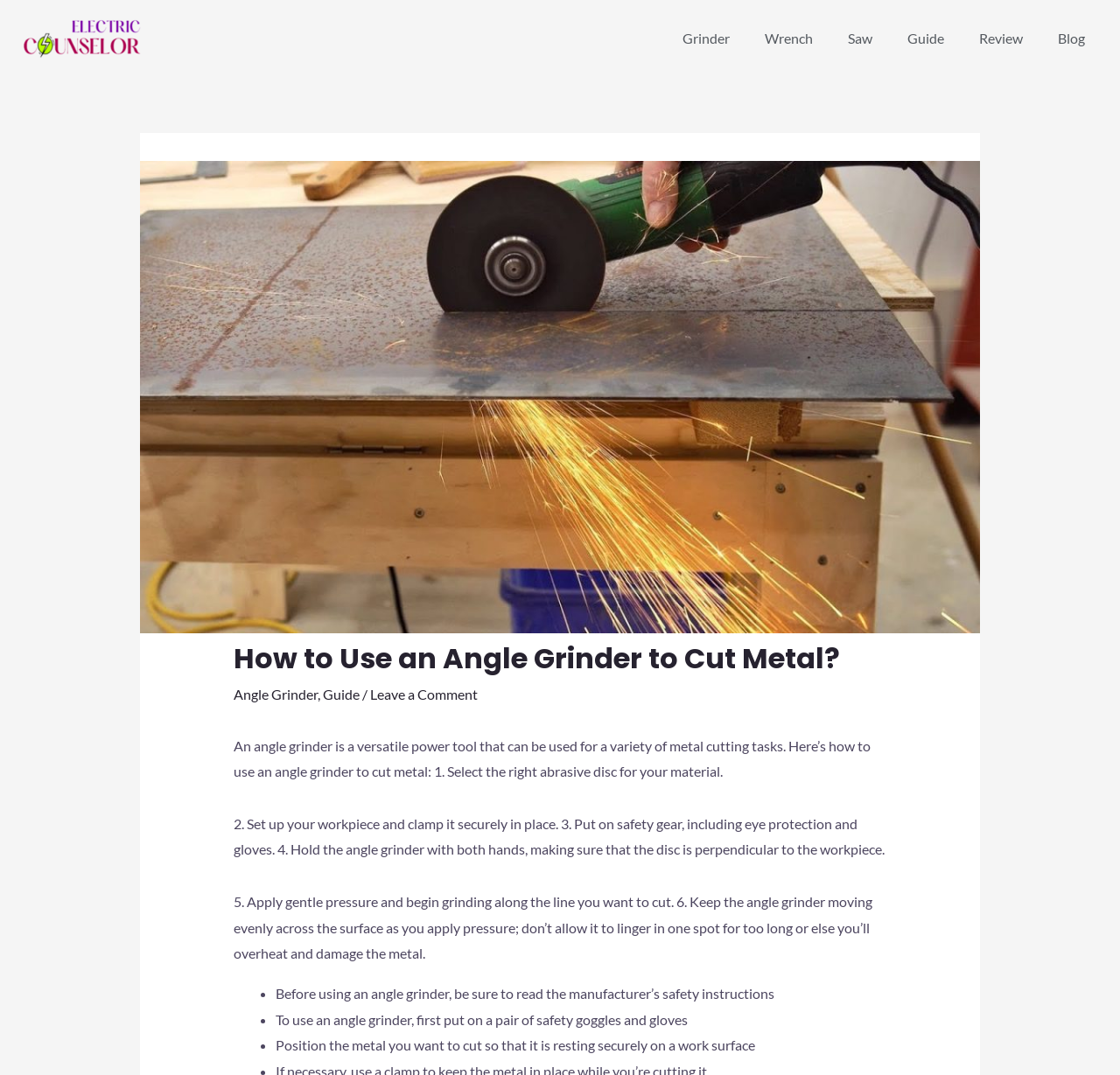Provide a short answer using a single word or phrase for the following question: 
What safety gear should you wear when using an angle grinder?

eye protection and gloves